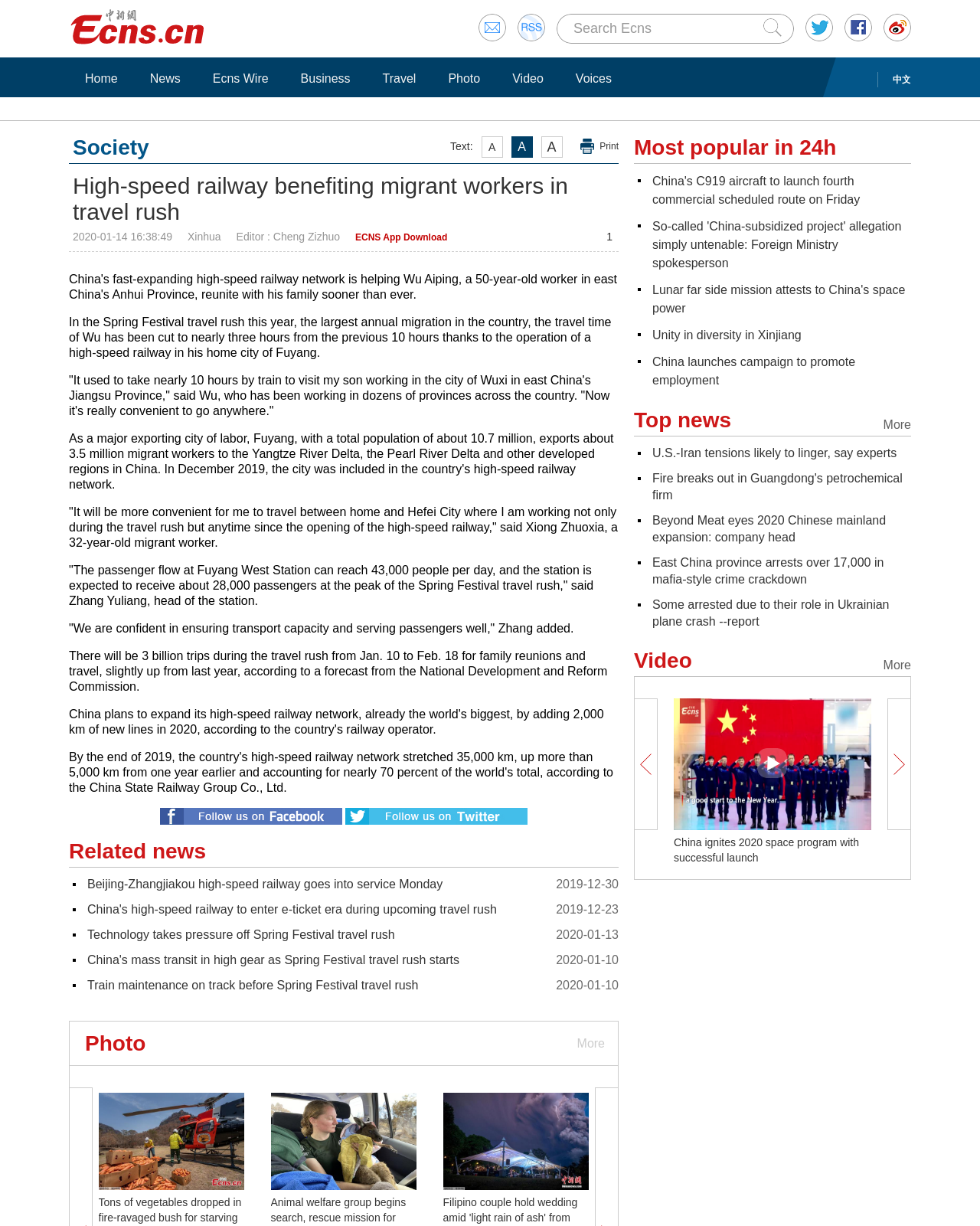Identify and provide the text content of the webpage's primary headline.

High-speed railway benefiting migrant workers in travel rush